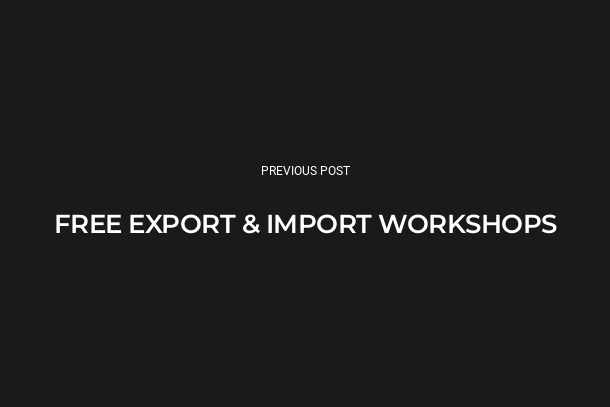What is the purpose of the workshops?
Using the details shown in the screenshot, provide a comprehensive answer to the question.

The caption suggests that the workshops aim to educate participants on trade practices and regulations, as it is mentioned that the workshops are for readers looking to engage with valuable resources on exporting and importing goods.